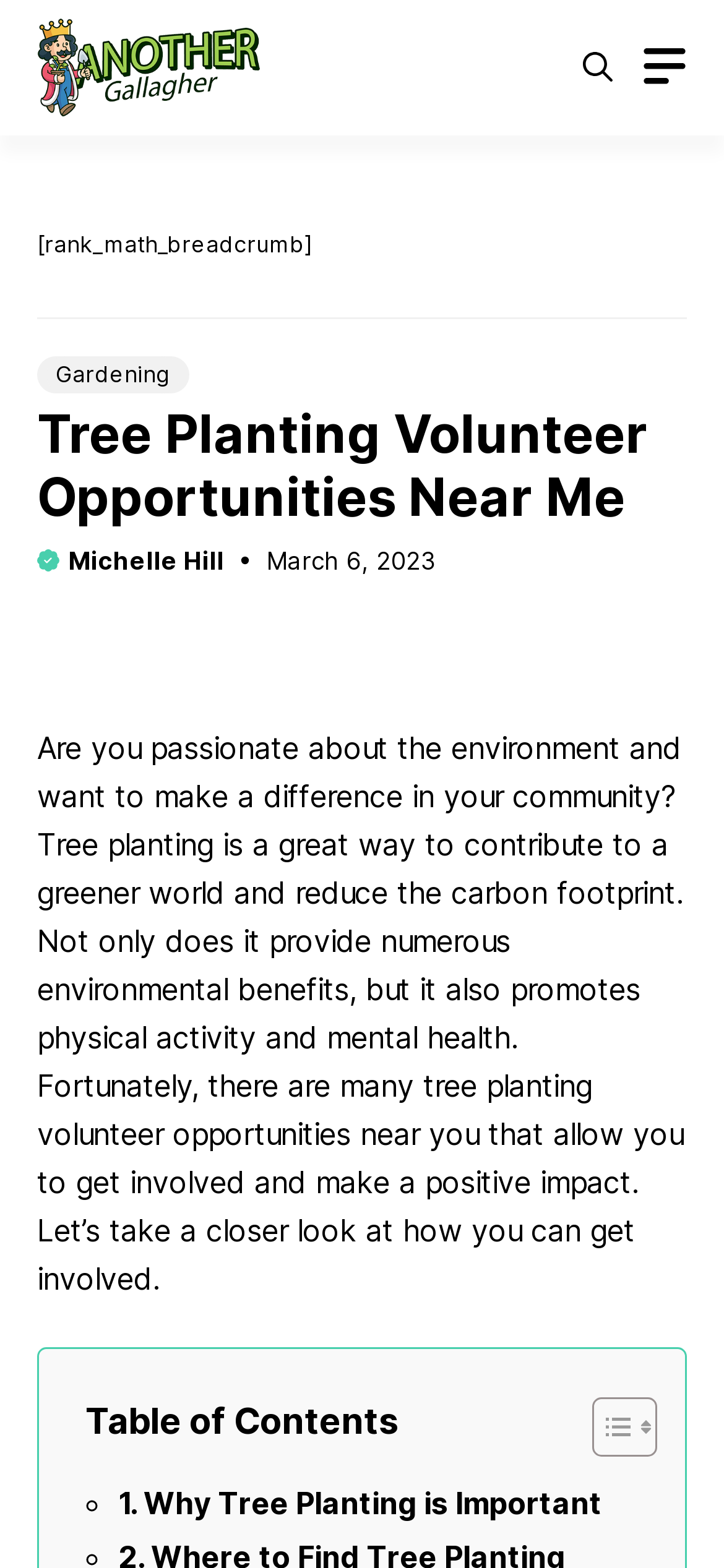Extract the main headline from the webpage and generate its text.

Tree Planting Volunteer Opportunities Near Me